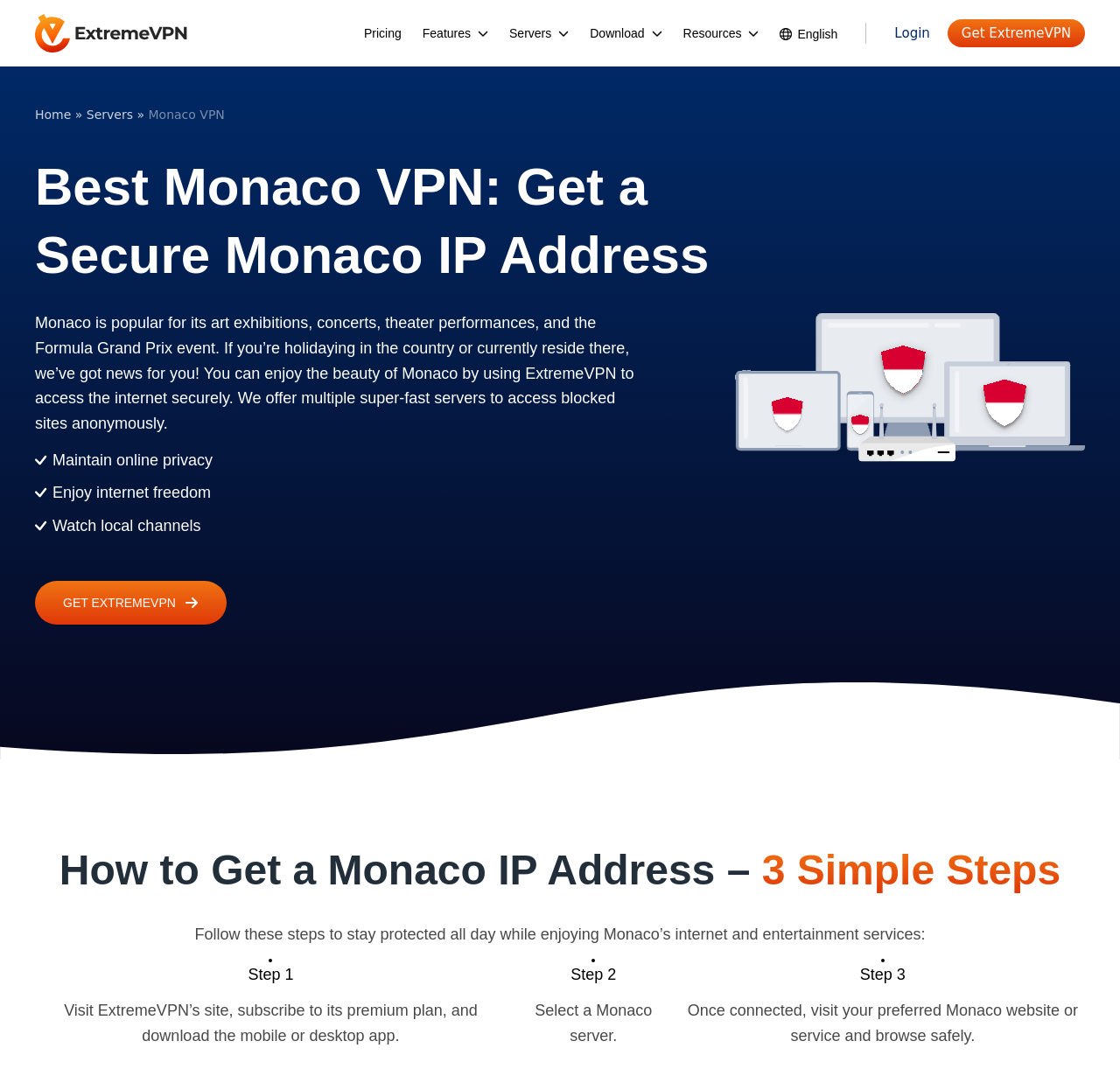Could you identify the text that serves as the heading for this webpage?

Best Monaco VPN: Get a Secure Monaco IP Address